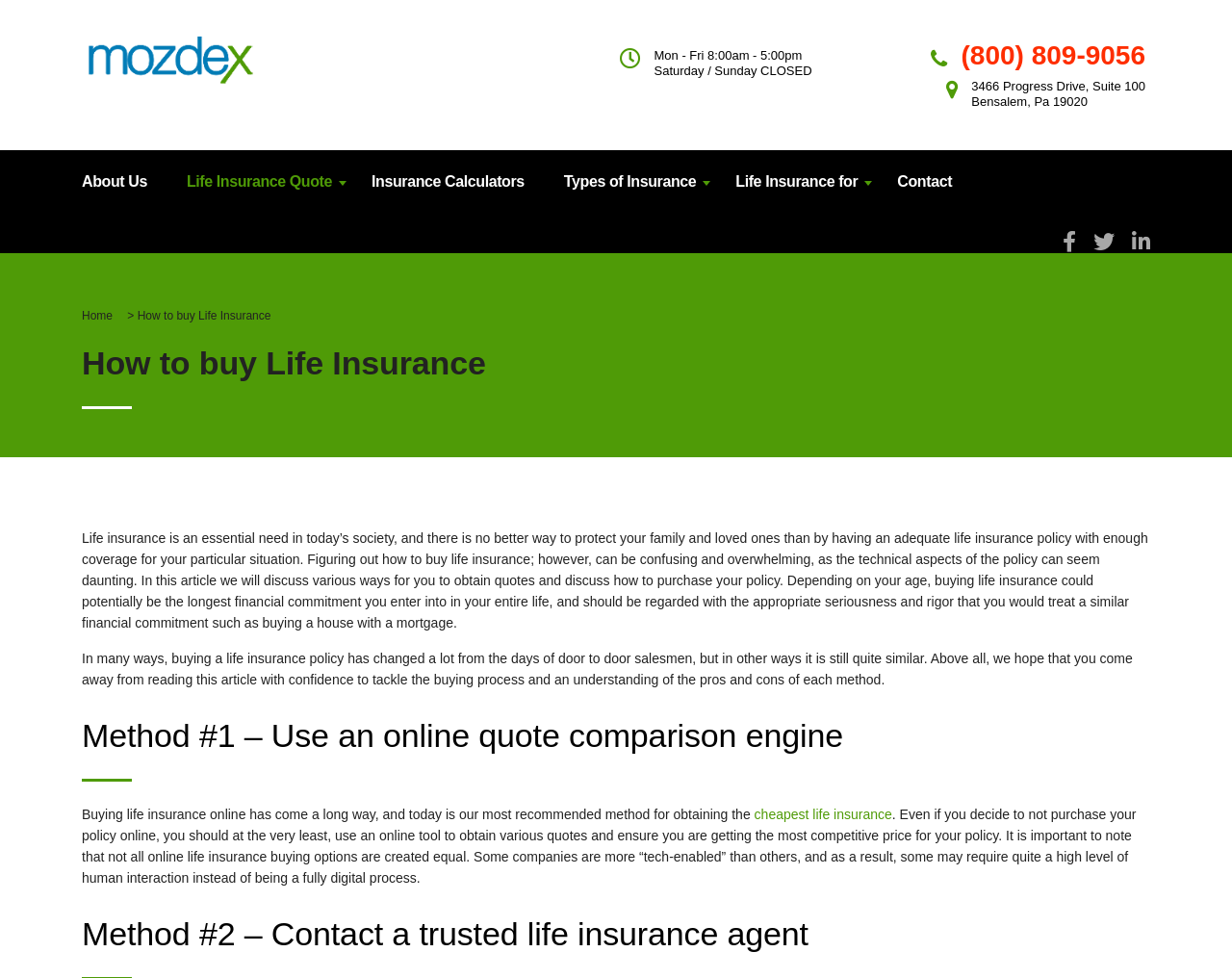Determine the bounding box coordinates of the clickable element to complete this instruction: "Call the phone number". Provide the coordinates in the format of four float numbers between 0 and 1, [left, top, right, bottom].

[0.78, 0.041, 0.93, 0.072]